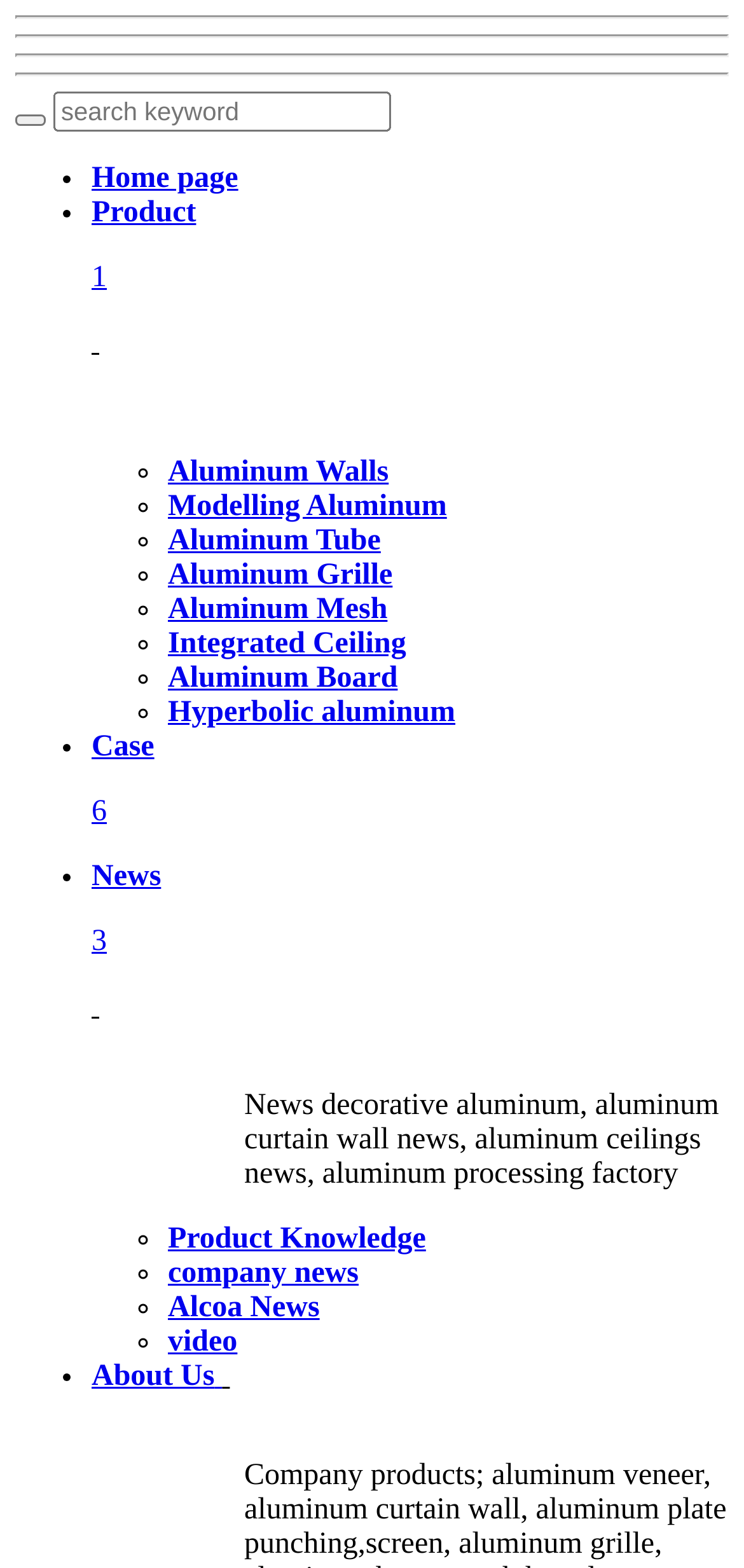Determine the bounding box coordinates for the element that should be clicked to follow this instruction: "read company news". The coordinates should be given as four float numbers between 0 and 1, in the format [left, top, right, bottom].

[0.226, 0.802, 0.482, 0.822]